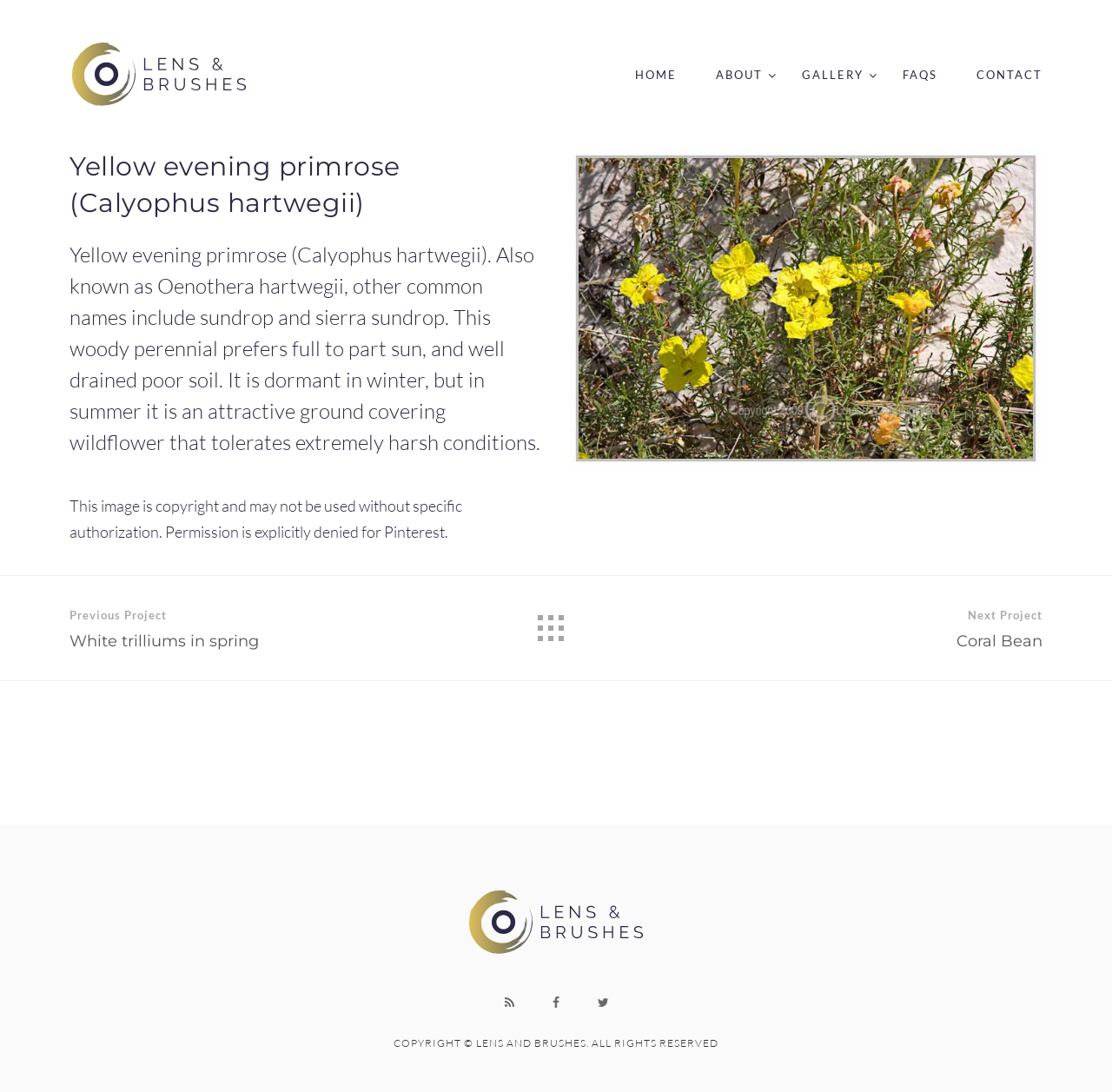Answer the question below using just one word or a short phrase: 
How many links are there in the navigation menu?

5